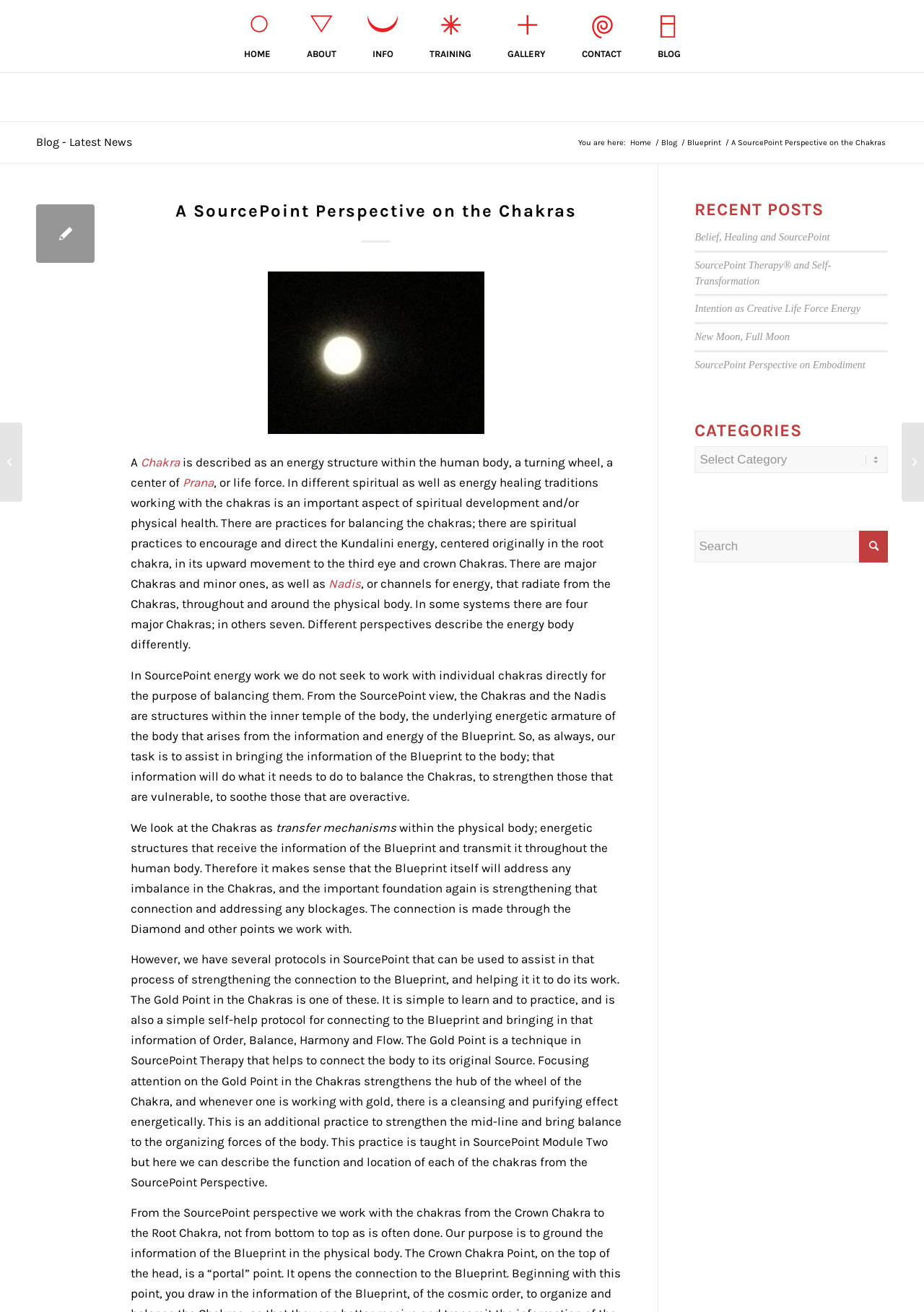Determine the bounding box coordinates for the UI element matching this description: "Belief, Healing and SourcePoint".

[0.752, 0.176, 0.898, 0.185]